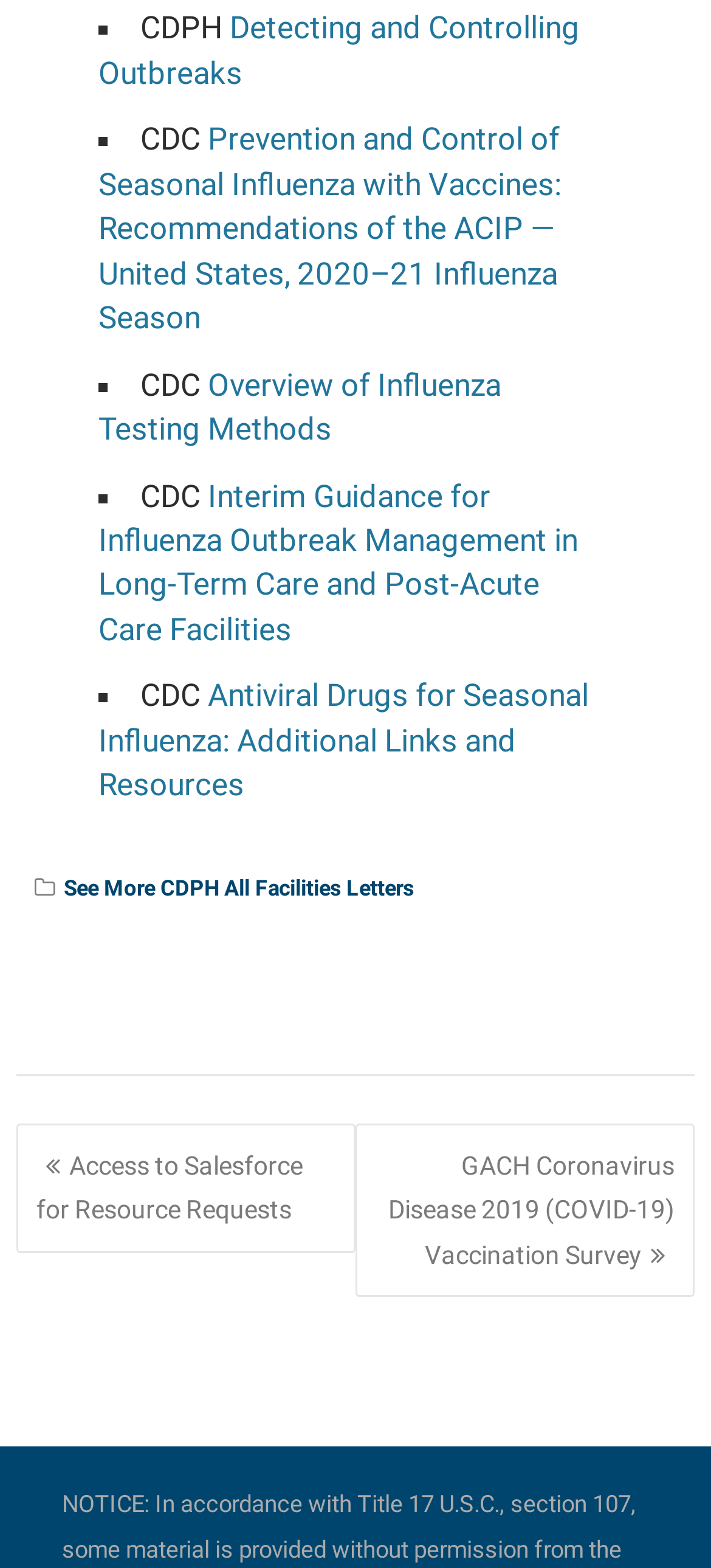Locate the bounding box coordinates of the element that should be clicked to fulfill the instruction: "Access Interim Guidance for Influenza Outbreak Management".

[0.138, 0.304, 0.813, 0.413]